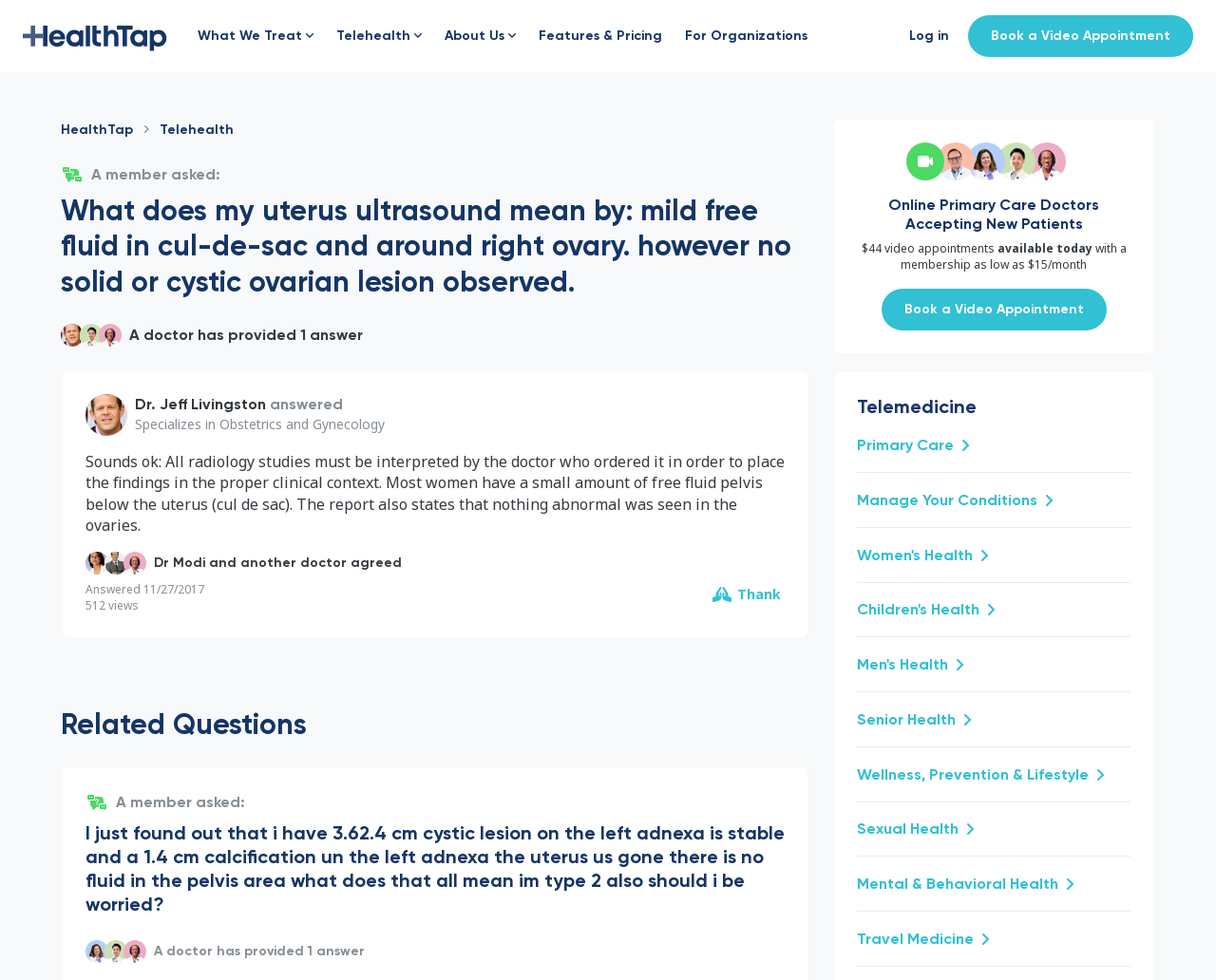Please find the bounding box coordinates (top-left x, top-left y, bottom-right x, bottom-right y) in the screenshot for the UI element described as follows: Dr. Jeff Livingston

[0.111, 0.403, 0.219, 0.422]